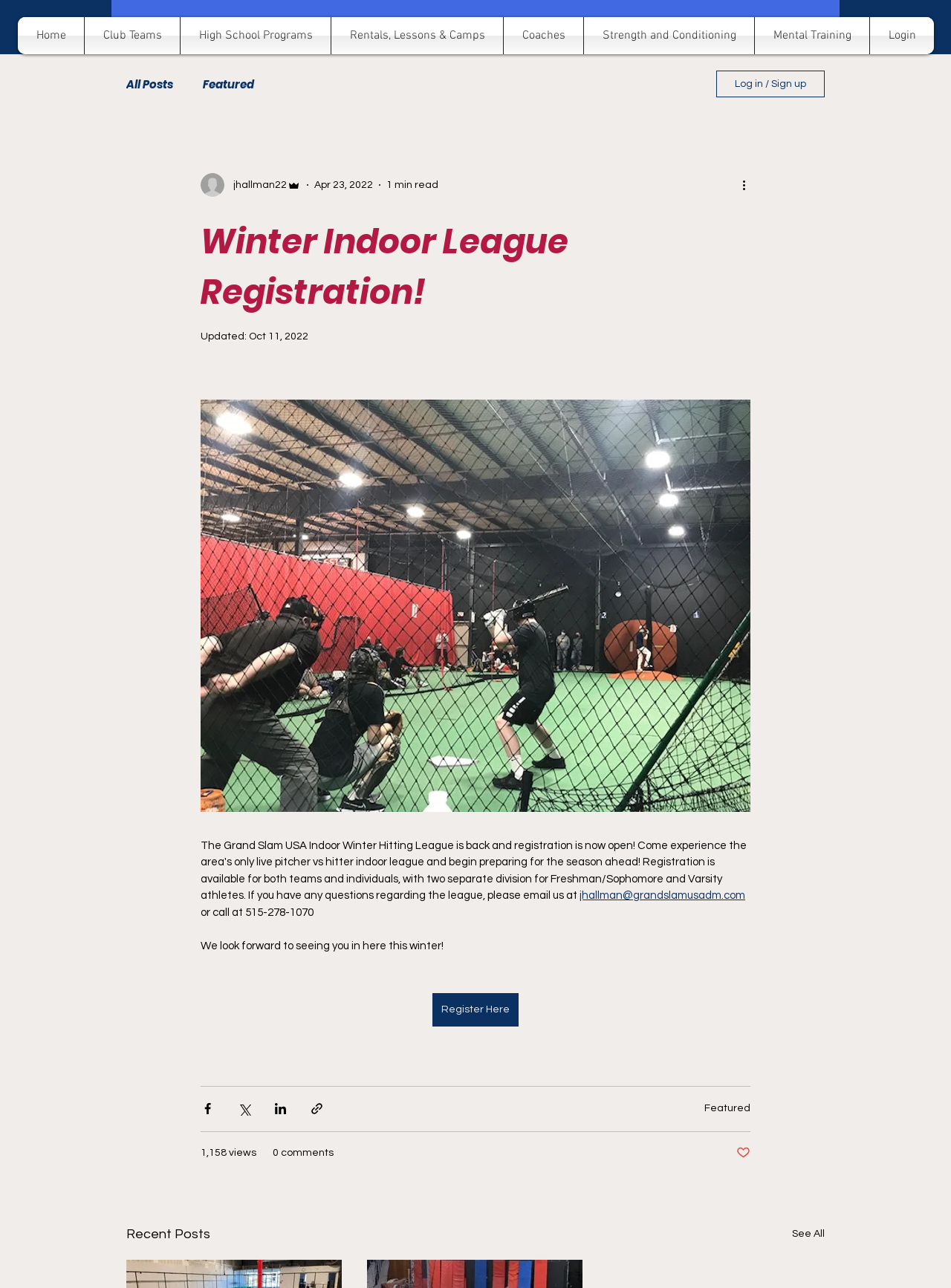Find the bounding box coordinates of the element to click in order to complete the given instruction: "Click on the 'Home' link."

[0.019, 0.013, 0.088, 0.042]